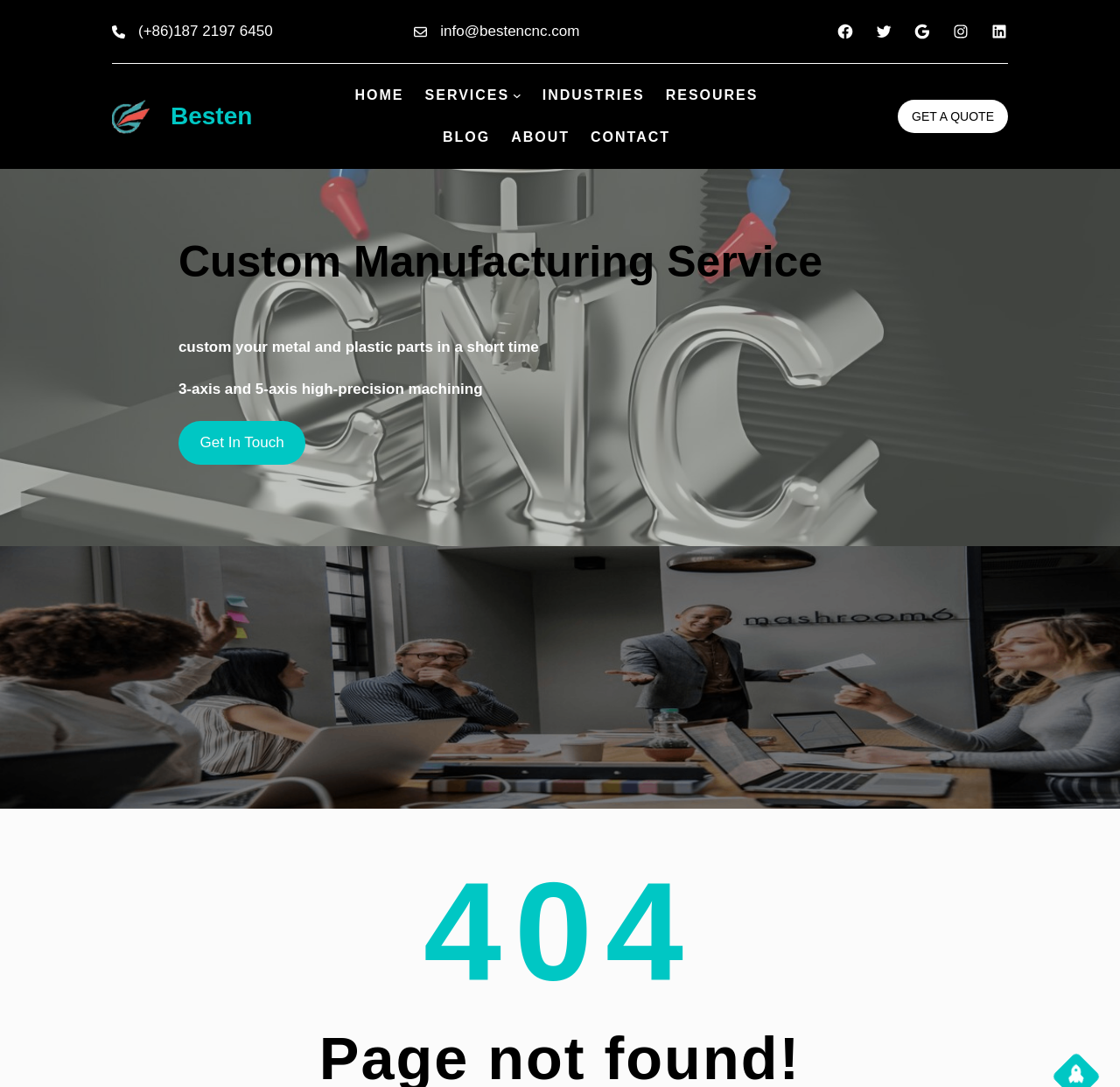Answer the question briefly using a single word or phrase: 
What is the purpose of the webpage?

Custom manufacturing service